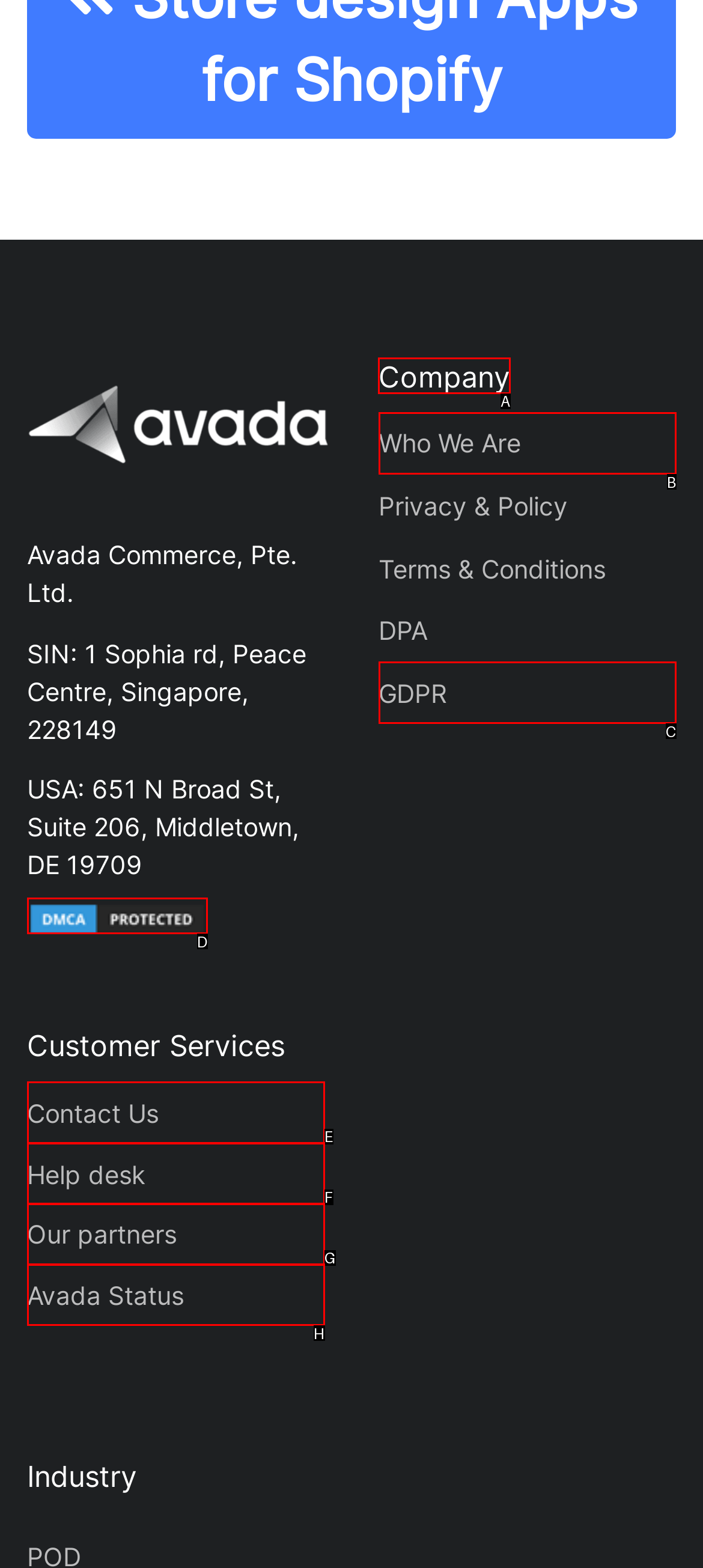Choose the letter that corresponds to the correct button to accomplish the task: View company information
Reply with the letter of the correct selection only.

A